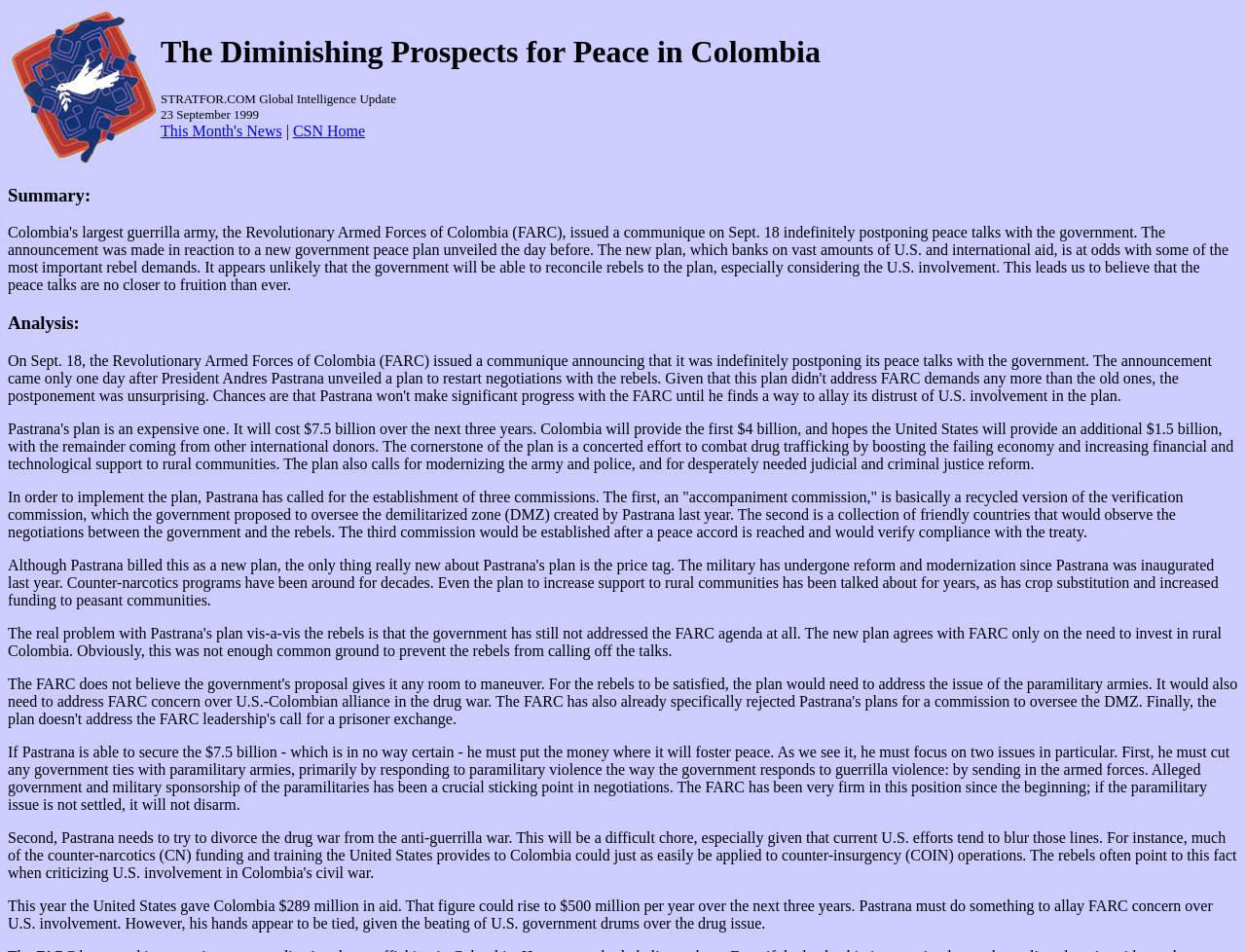Provide the bounding box coordinates of the HTML element described by the text: "This Month's News".

[0.129, 0.129, 0.226, 0.146]